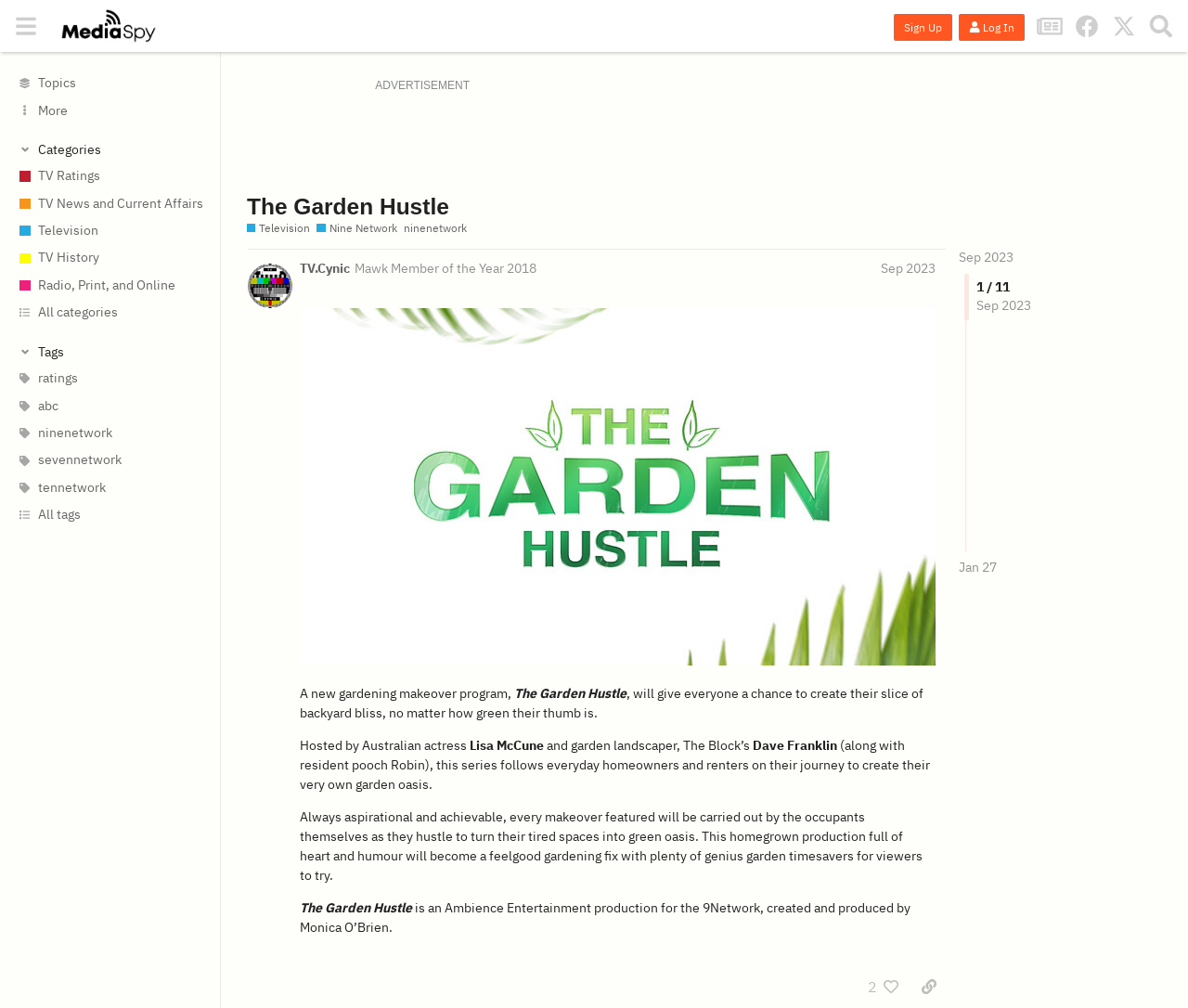Locate the bounding box coordinates of the area you need to click to fulfill this instruction: 'Follow us on Facebook'. The coordinates must be in the form of four float numbers ranging from 0 to 1: [left, top, right, bottom].

[0.899, 0.007, 0.93, 0.044]